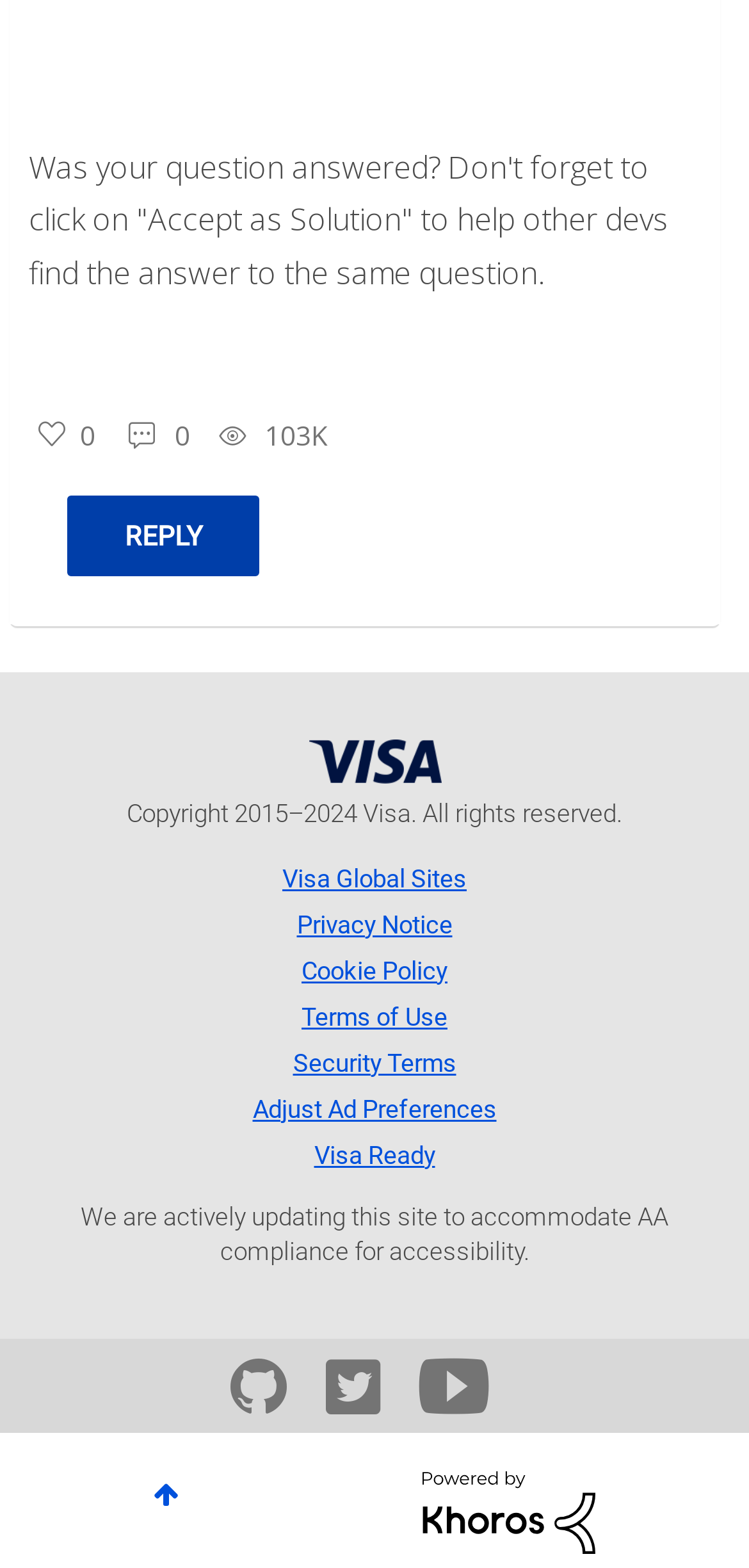What is the text at the very bottom of the page?
With the help of the image, please provide a detailed response to the question.

I found a StaticText element with the text 'Copyright 2015–2024 Visa. All rights reserved.' and bounding box coordinates [0.169, 0.507, 0.831, 0.529]. This text is located at the very bottom of the page.